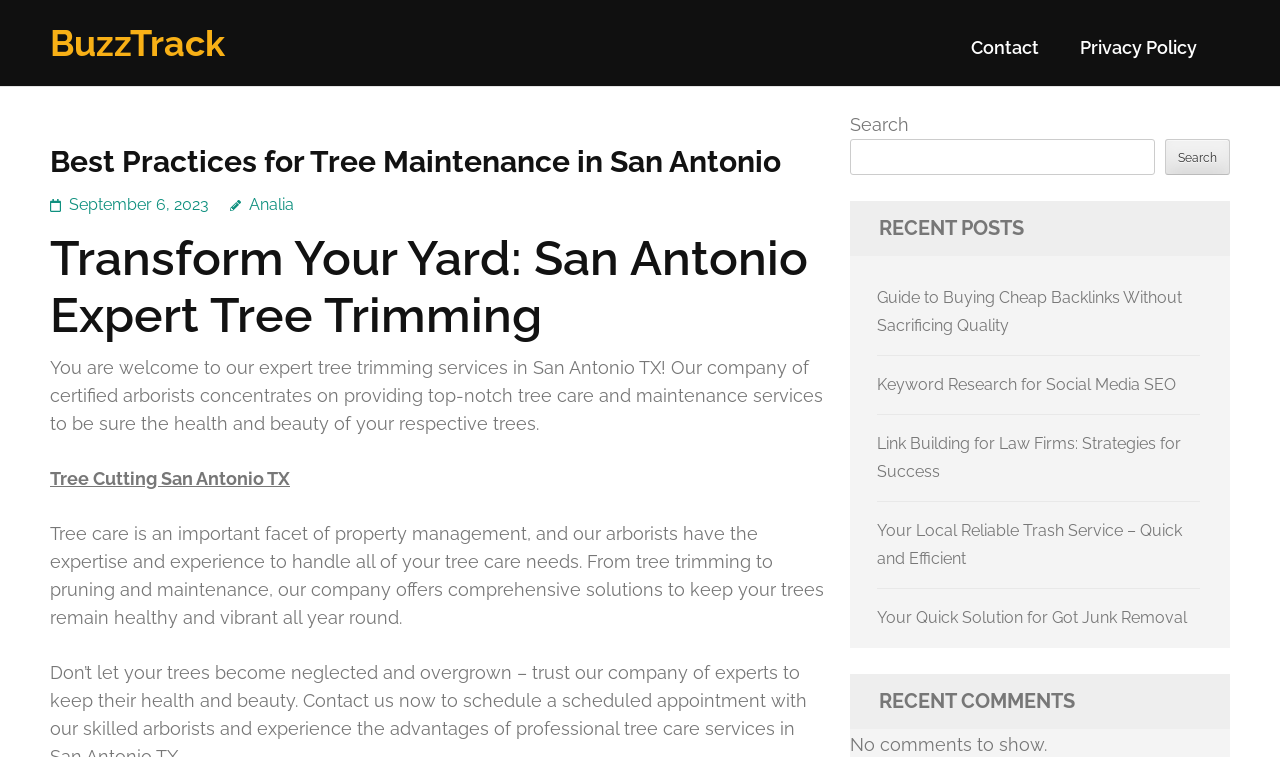What is the company's focus in San Antonio?
Please answer the question with as much detail and depth as you can.

Based on the webpage content, the company's focus in San Antonio is tree care and maintenance, as stated in the sentence 'Our company of certified arborists concentrates on providing top-notch tree care and maintenance services...'.